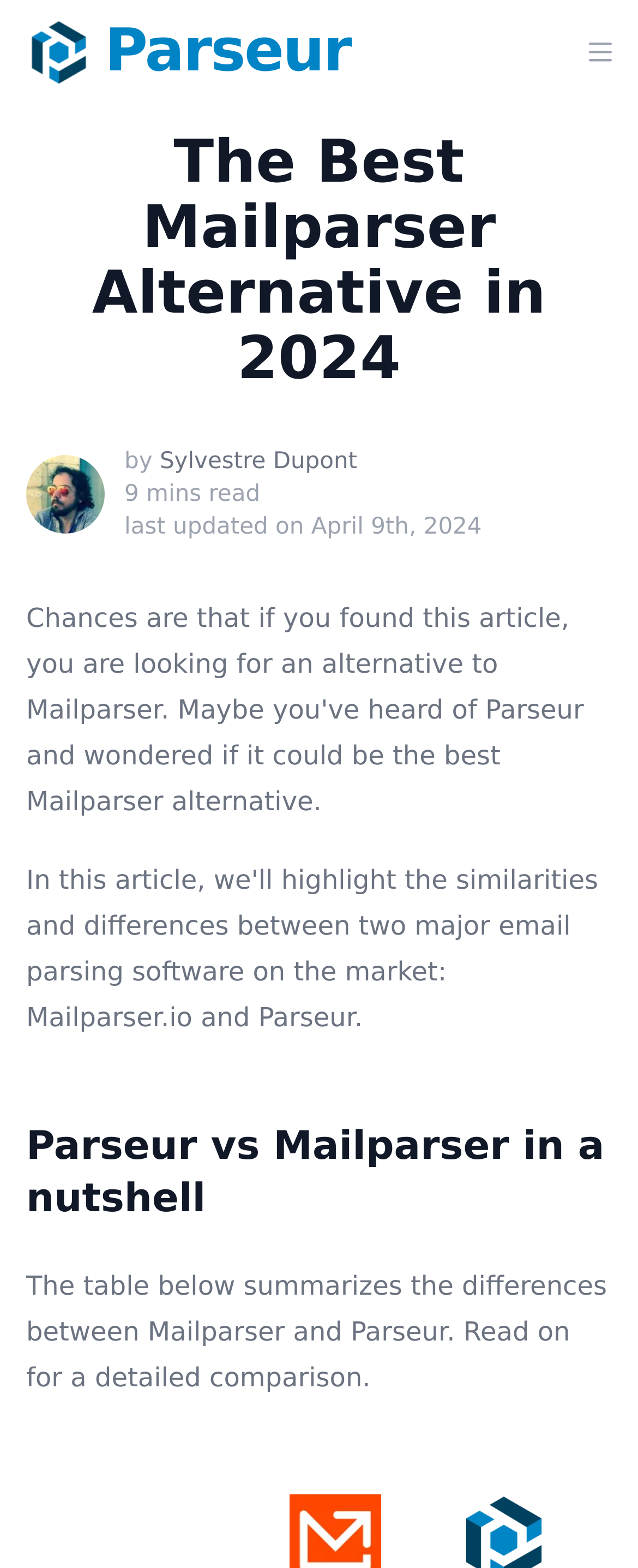Refer to the element description Open menu and identify the corresponding bounding box in the screenshot. Format the coordinates as (top-left x, top-left y, bottom-right x, bottom-right y) with values in the range of 0 to 1.

[0.903, 0.017, 0.979, 0.05]